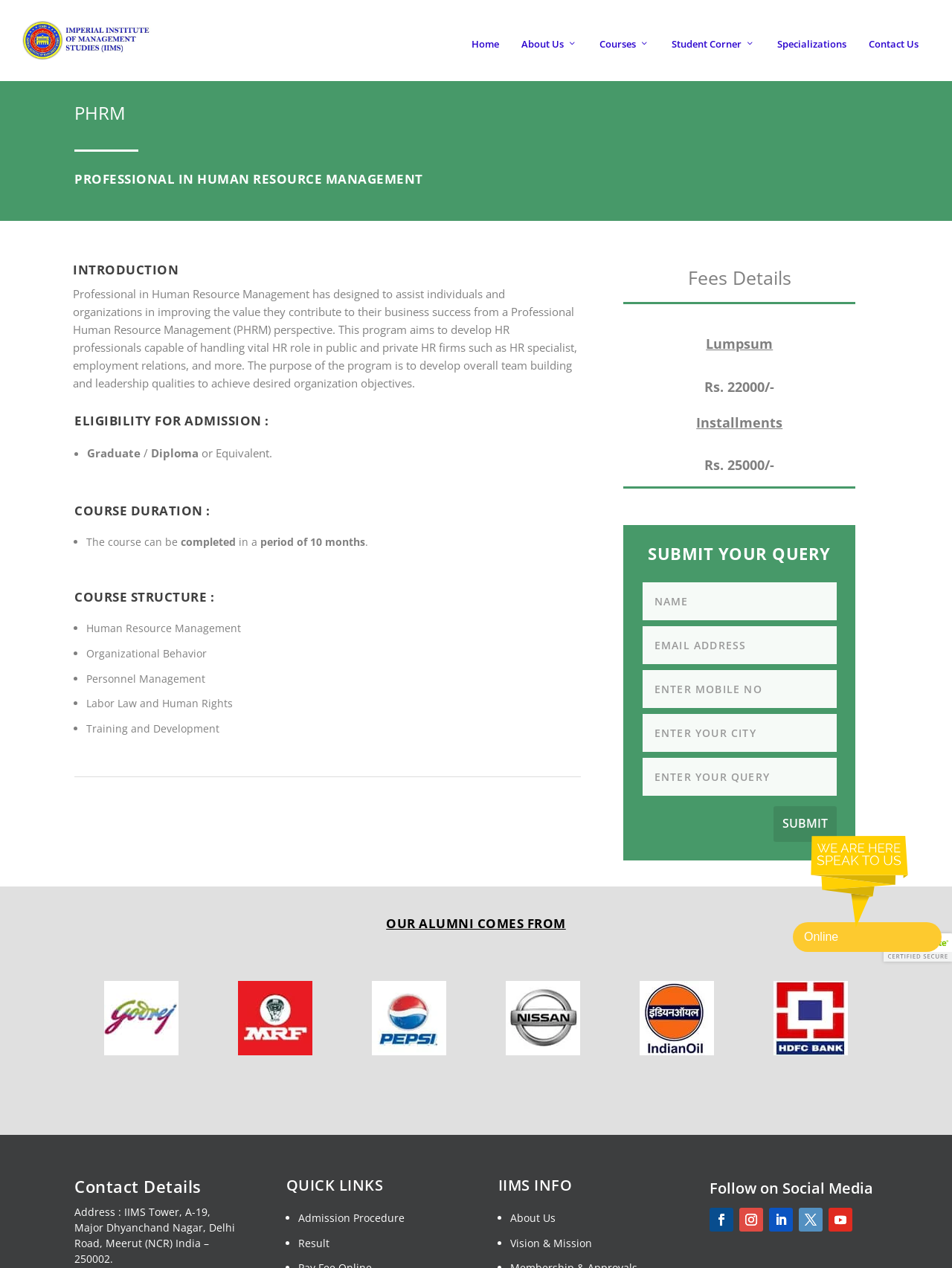Determine the bounding box coordinates in the format (top-left x, top-left y, bottom-right x, bottom-right y). Ensure all values are floating point numbers between 0 and 1. Identify the bounding box of the UI element described by: name="et_pb_contact_query_0" placeholder="Enter Your Query"

[0.675, 0.598, 0.879, 0.627]